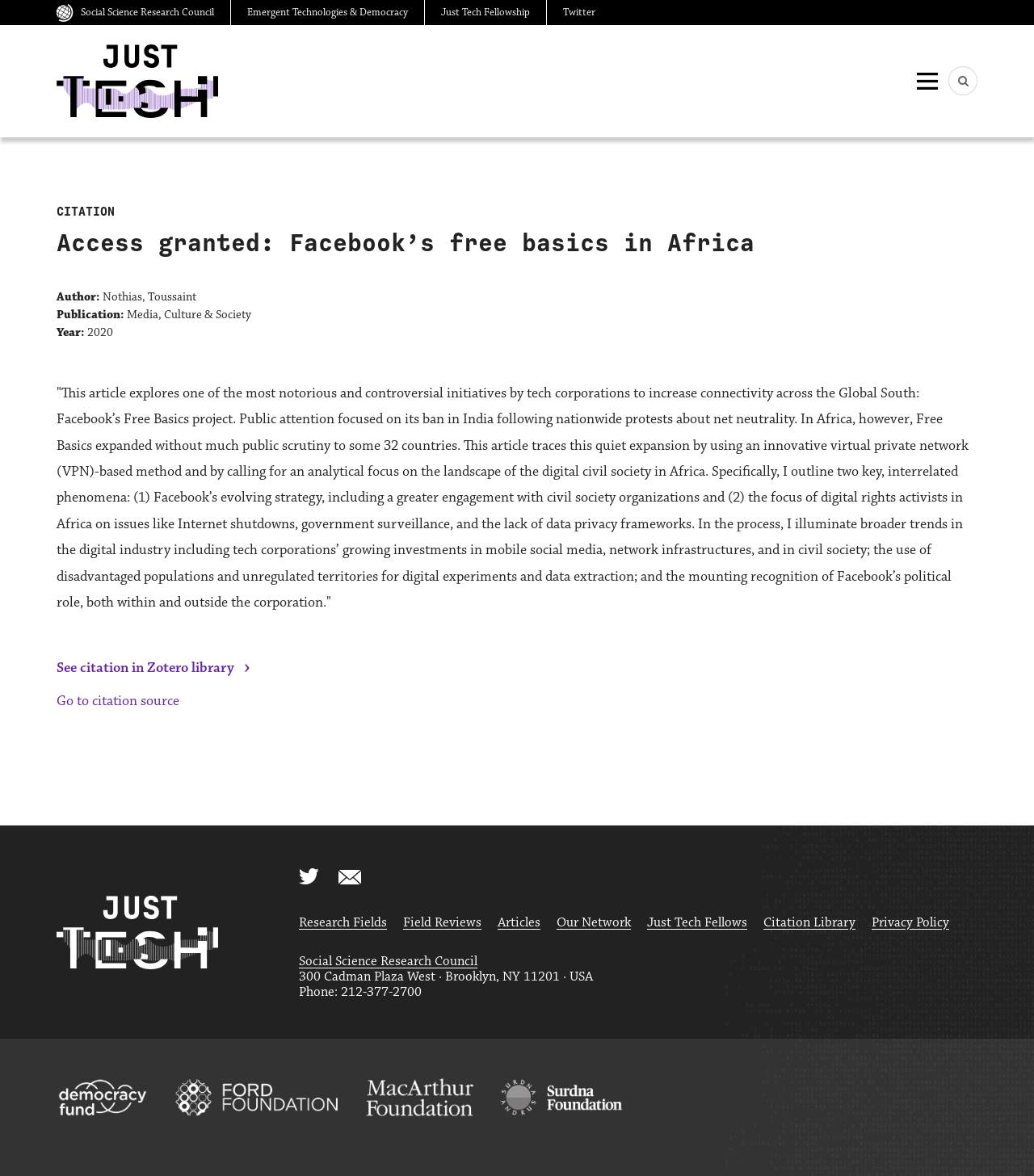Please specify the coordinates of the bounding box for the element that should be clicked to carry out this instruction: "Visit the 'Social Science Research Council' website". The coordinates must be four float numbers between 0 and 1, formatted as [left, top, right, bottom].

[0.047, 0.0, 0.223, 0.021]